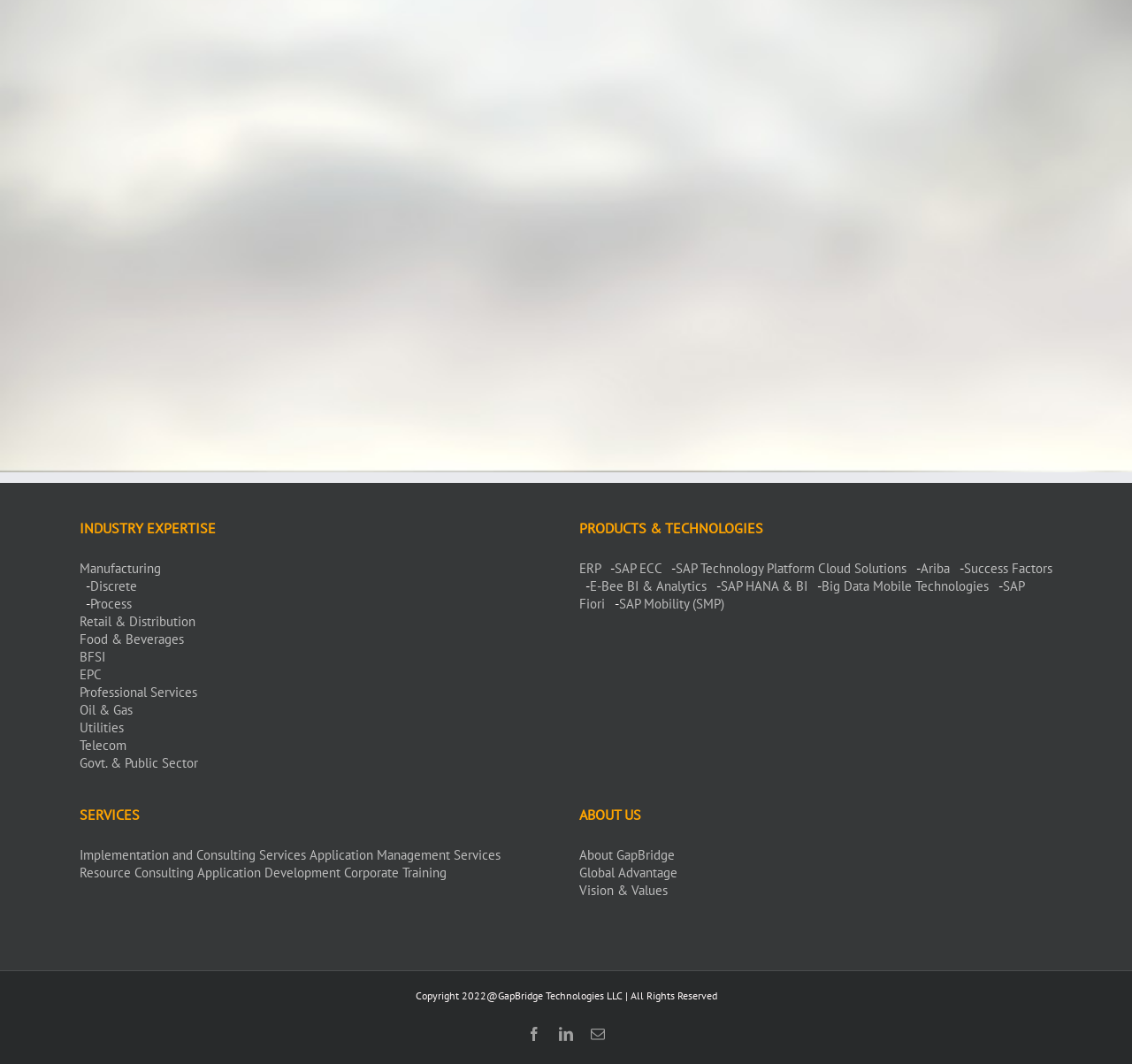Provide the bounding box coordinates of the HTML element described as: "BFSI". The bounding box coordinates should be four float numbers between 0 and 1, i.e., [left, top, right, bottom].

[0.07, 0.61, 0.093, 0.625]